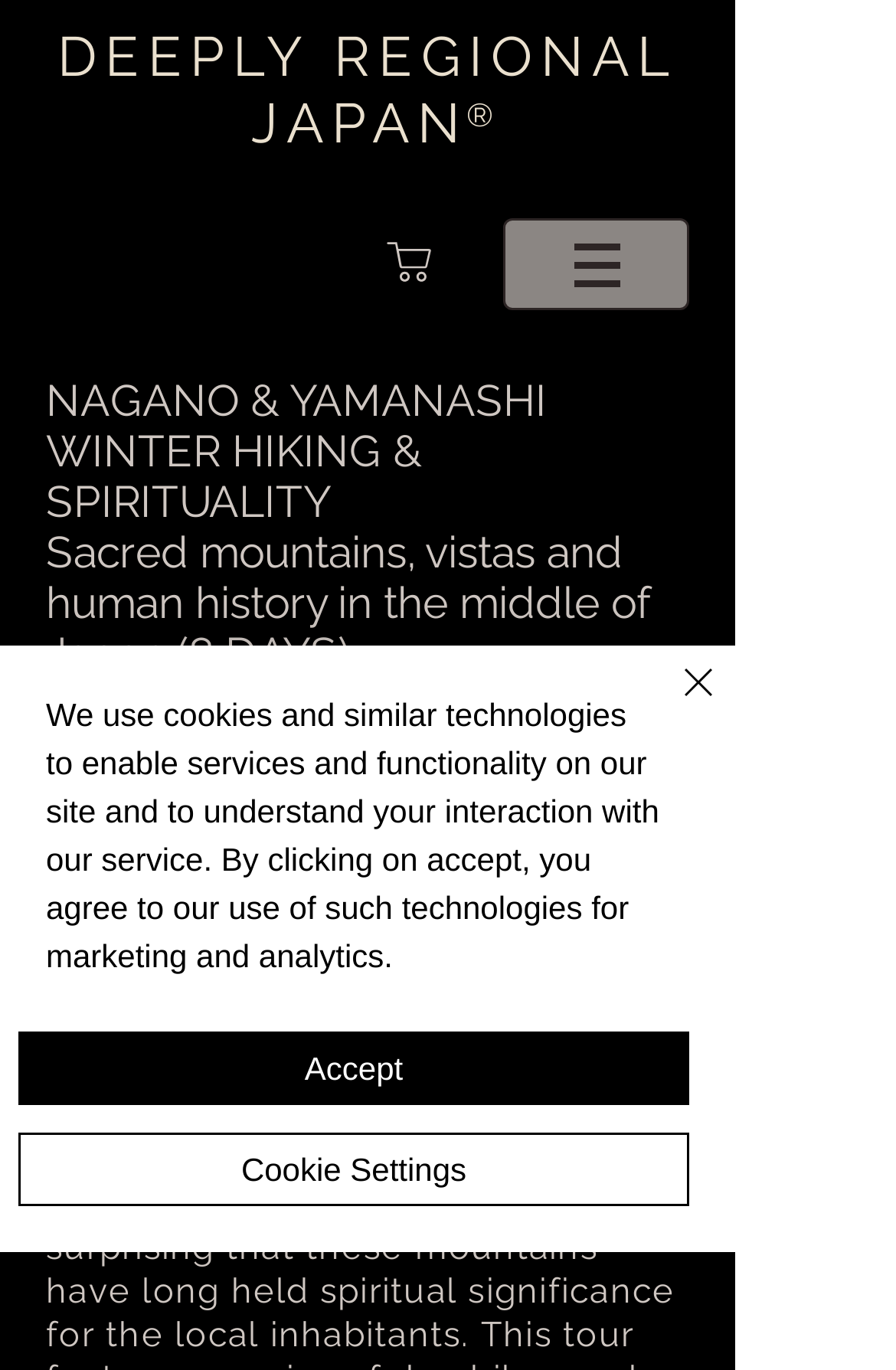Please find and report the primary heading text from the webpage.

DEEPLY REGIONAL JAPAN 